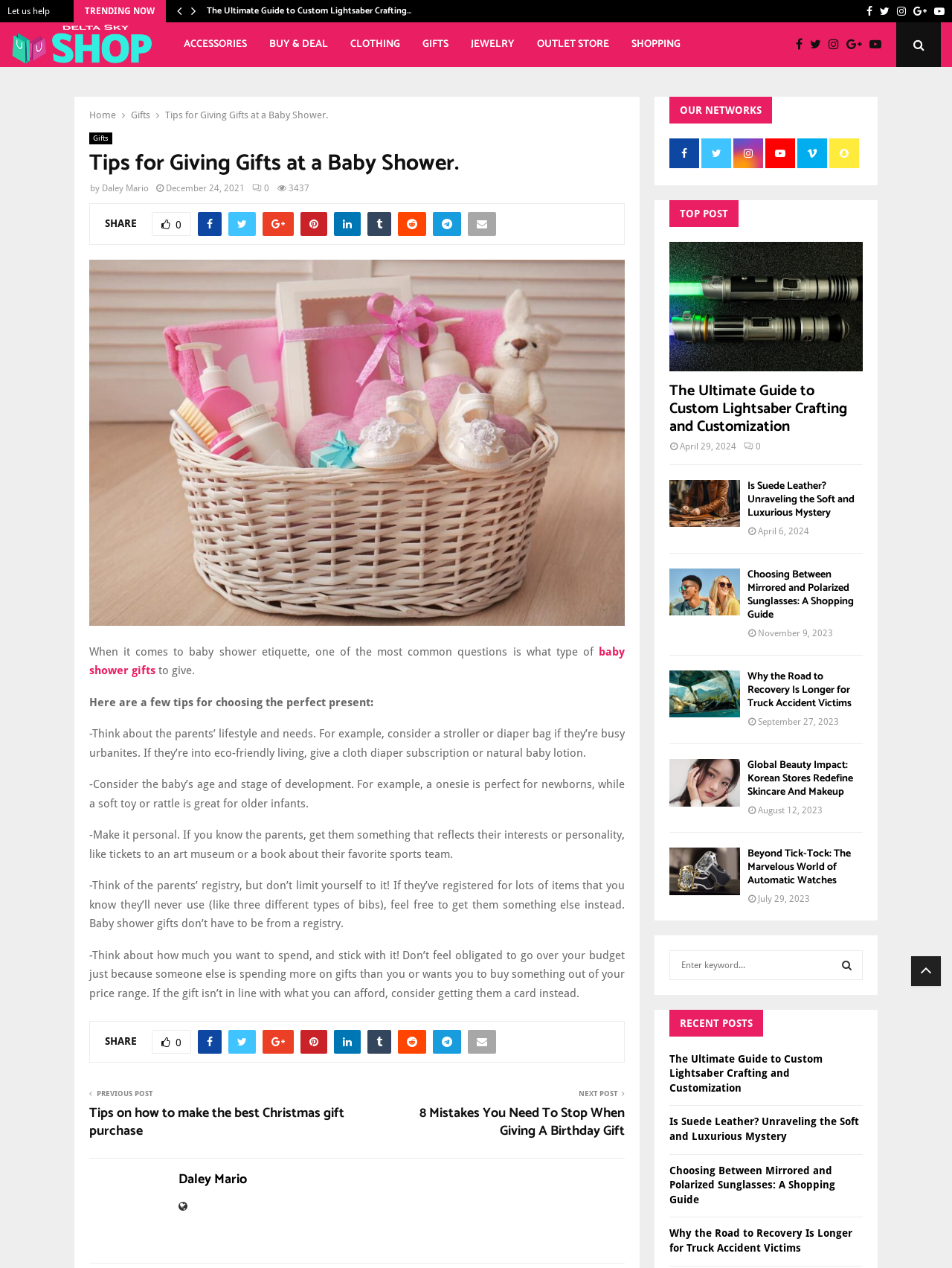What is the purpose of the article?
Please answer the question as detailed as possible based on the image.

The purpose of the article is to provide tips and guidance on choosing the perfect gift for a baby shower, which is evident from the content of the article.